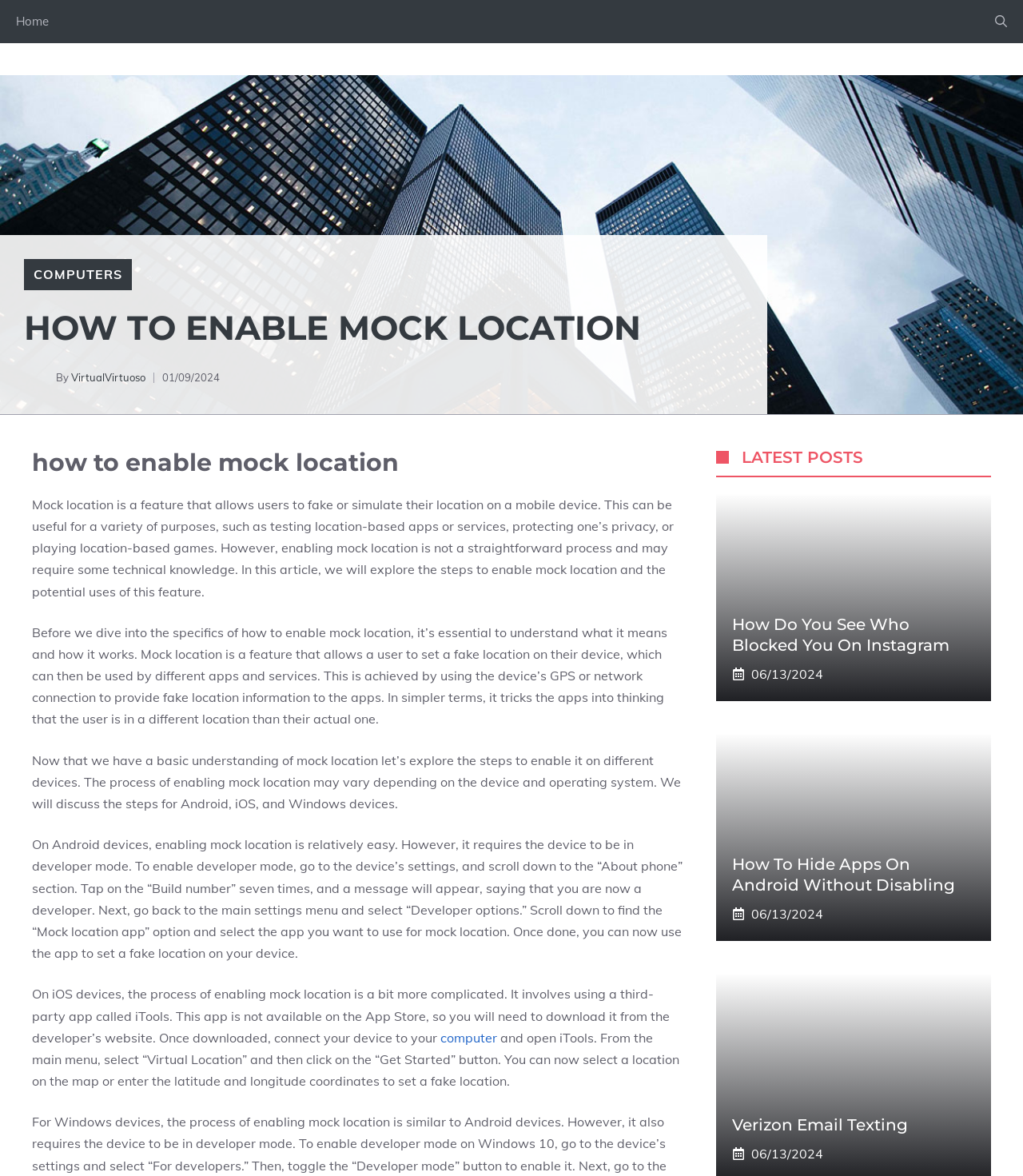How many devices are mentioned in the article?
Please provide a single word or phrase in response based on the screenshot.

Three